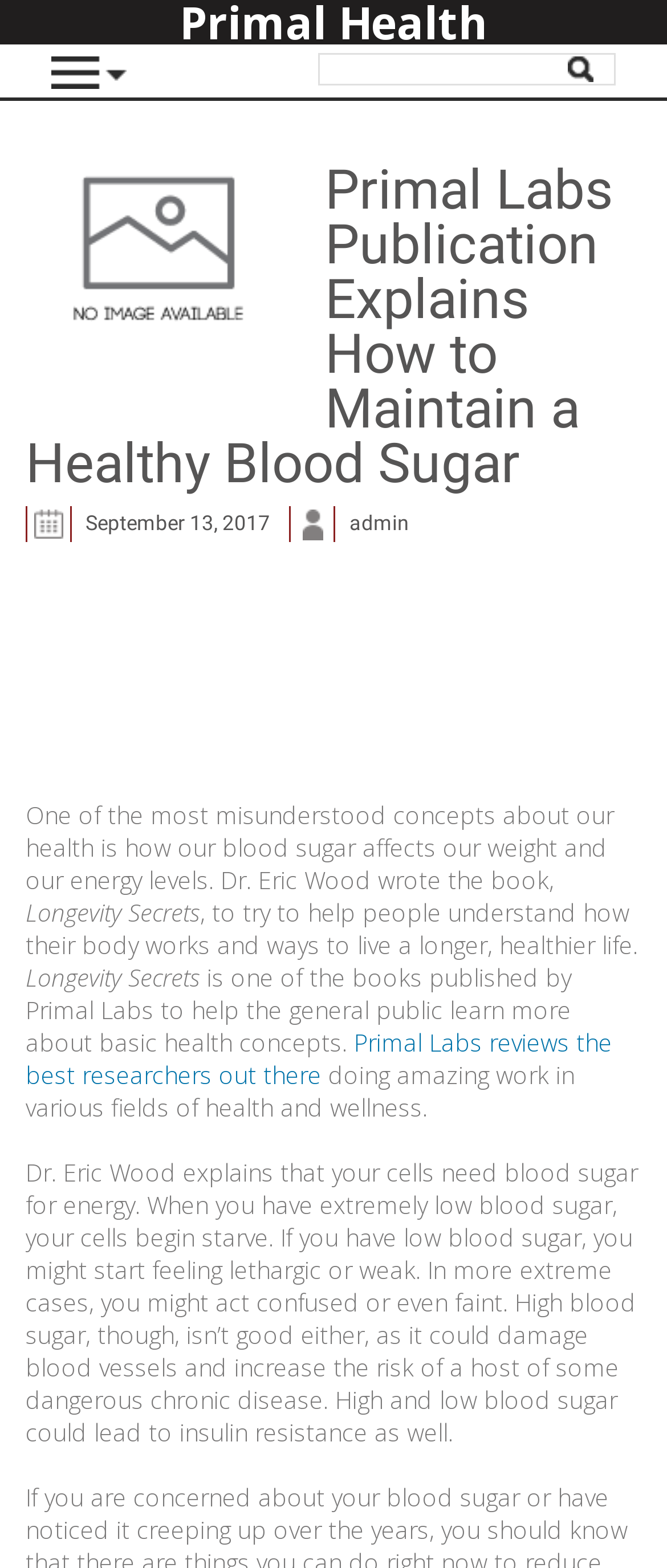Answer briefly with one word or phrase:
What happens when you have extremely low blood sugar?

Cells begin to starve